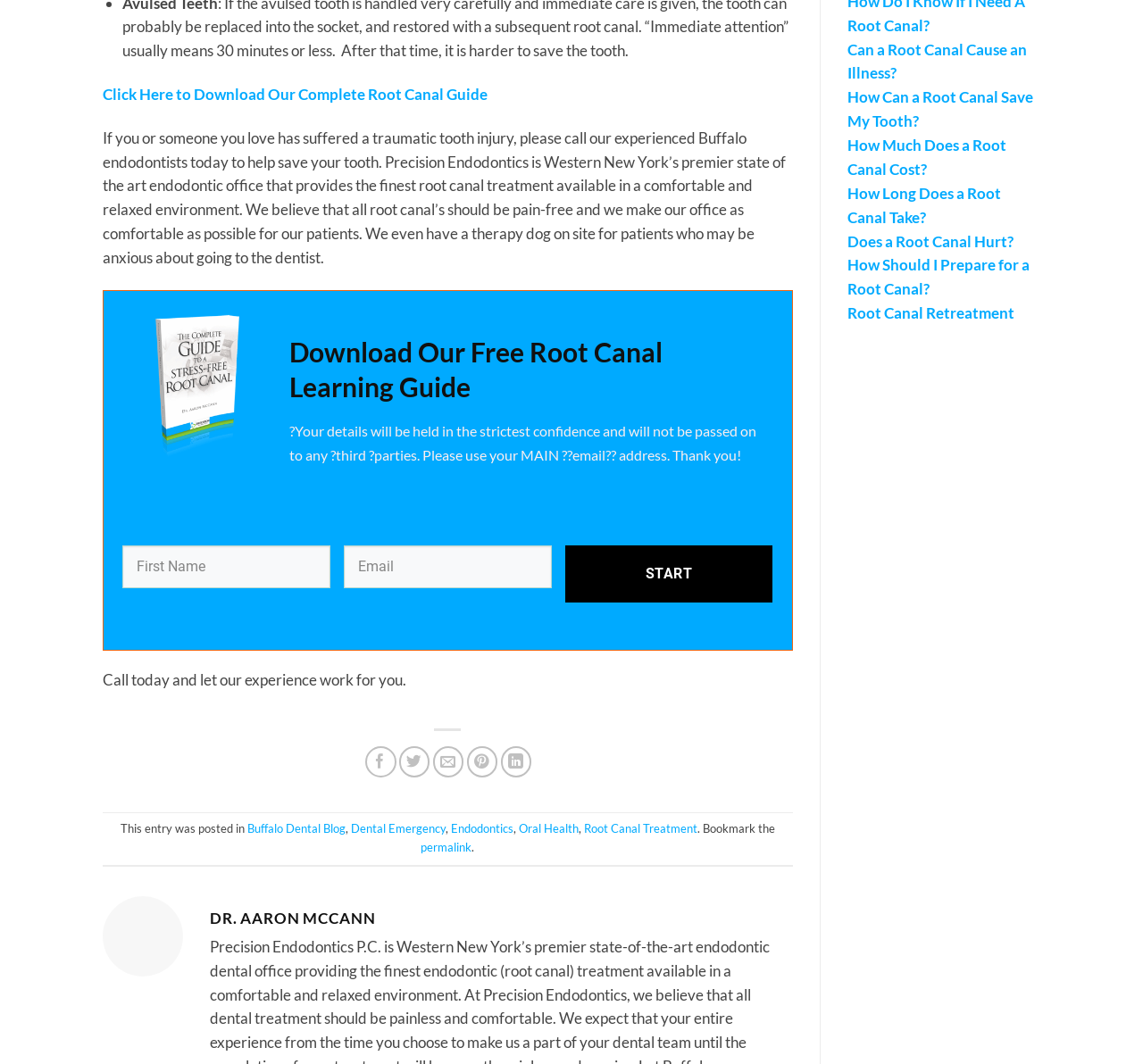Using the element description: "Oral Health", determine the bounding box coordinates. The coordinates should be in the format [left, top, right, bottom], with values between 0 and 1.

[0.454, 0.771, 0.506, 0.785]